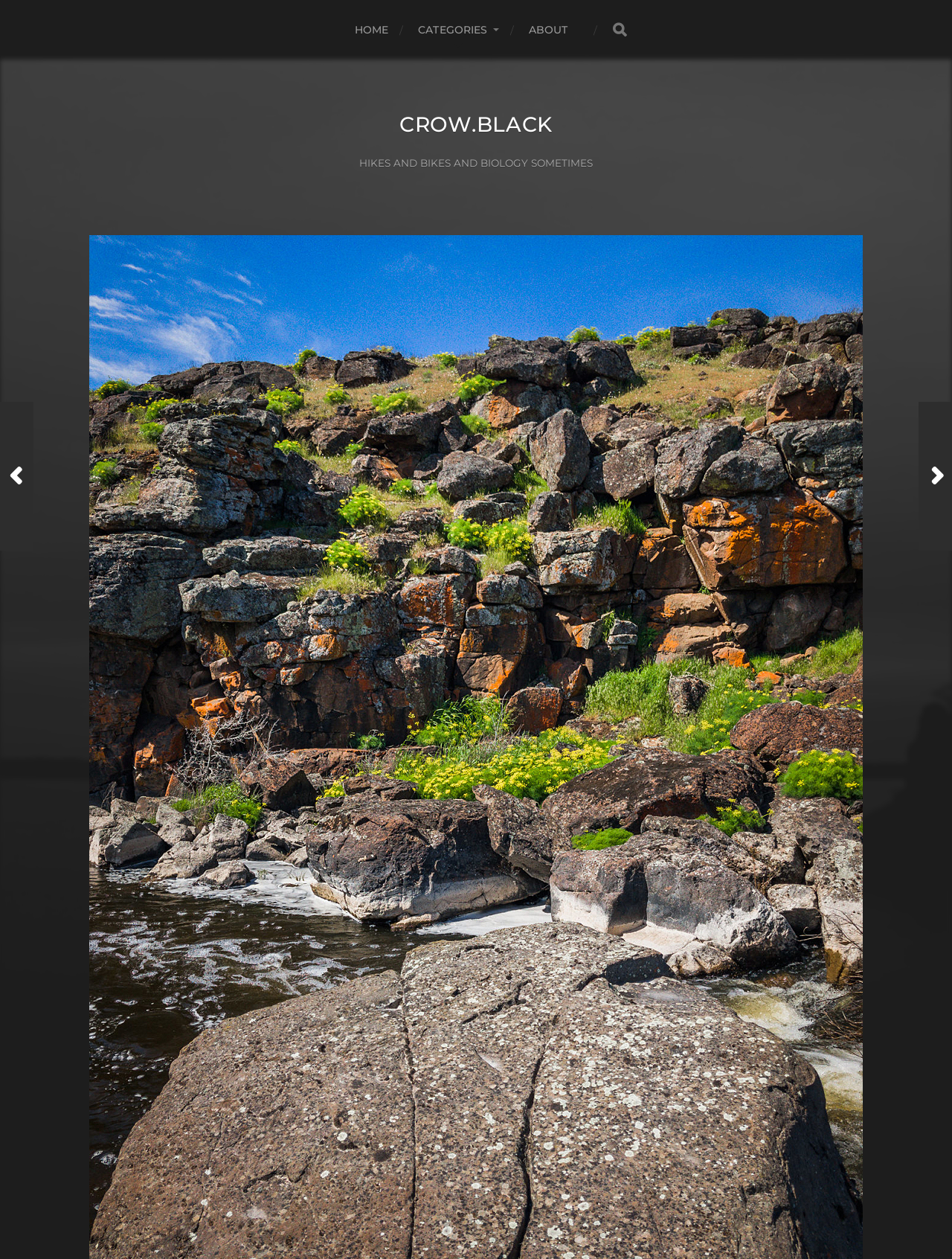Based on the description "Previous Post", find the bounding box of the specified UI element.

[0.0, 0.319, 0.035, 0.437]